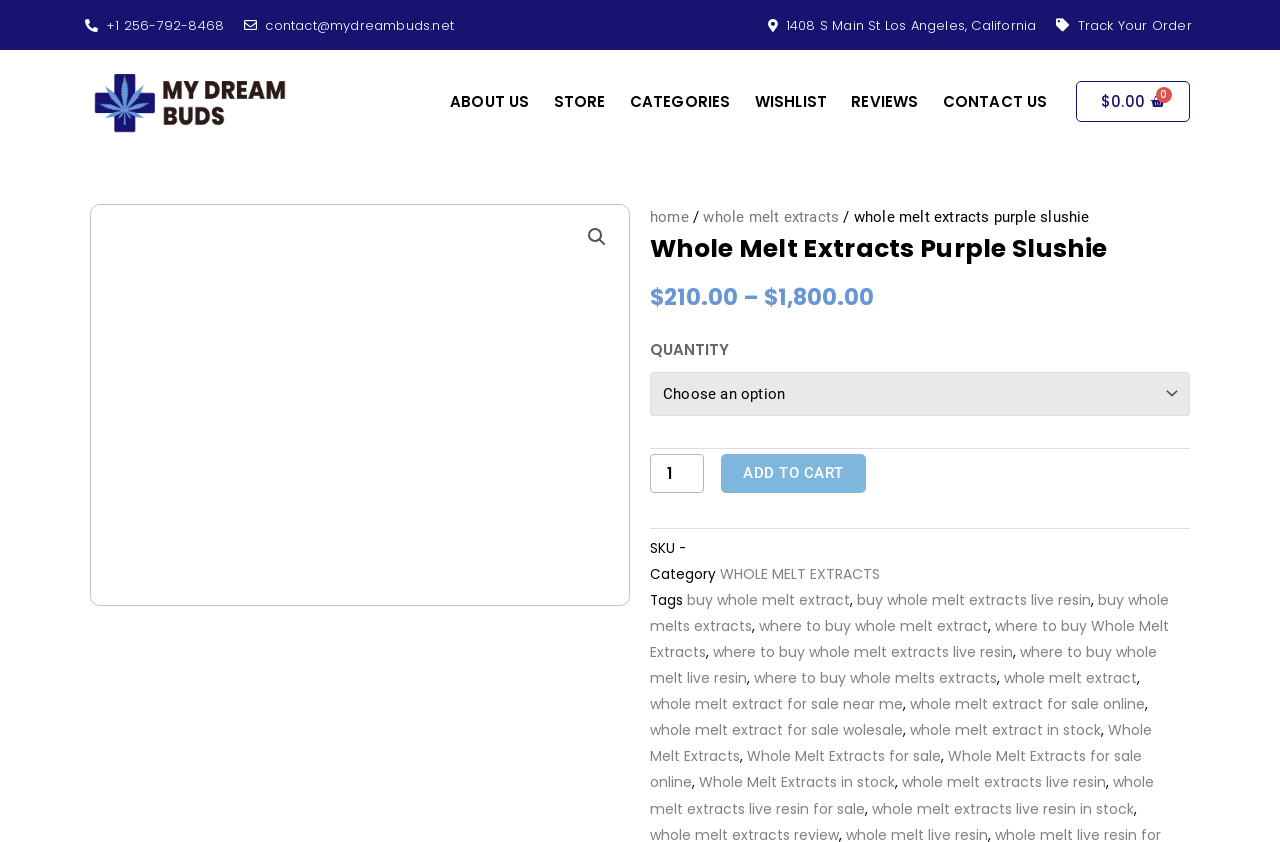Using the given element description, provide the bounding box coordinates (top-left x, top-left y, bottom-right x, bottom-right y) for the corresponding UI element in the screenshot: WHOLE MELT EXTRACTS

[0.562, 0.67, 0.688, 0.694]